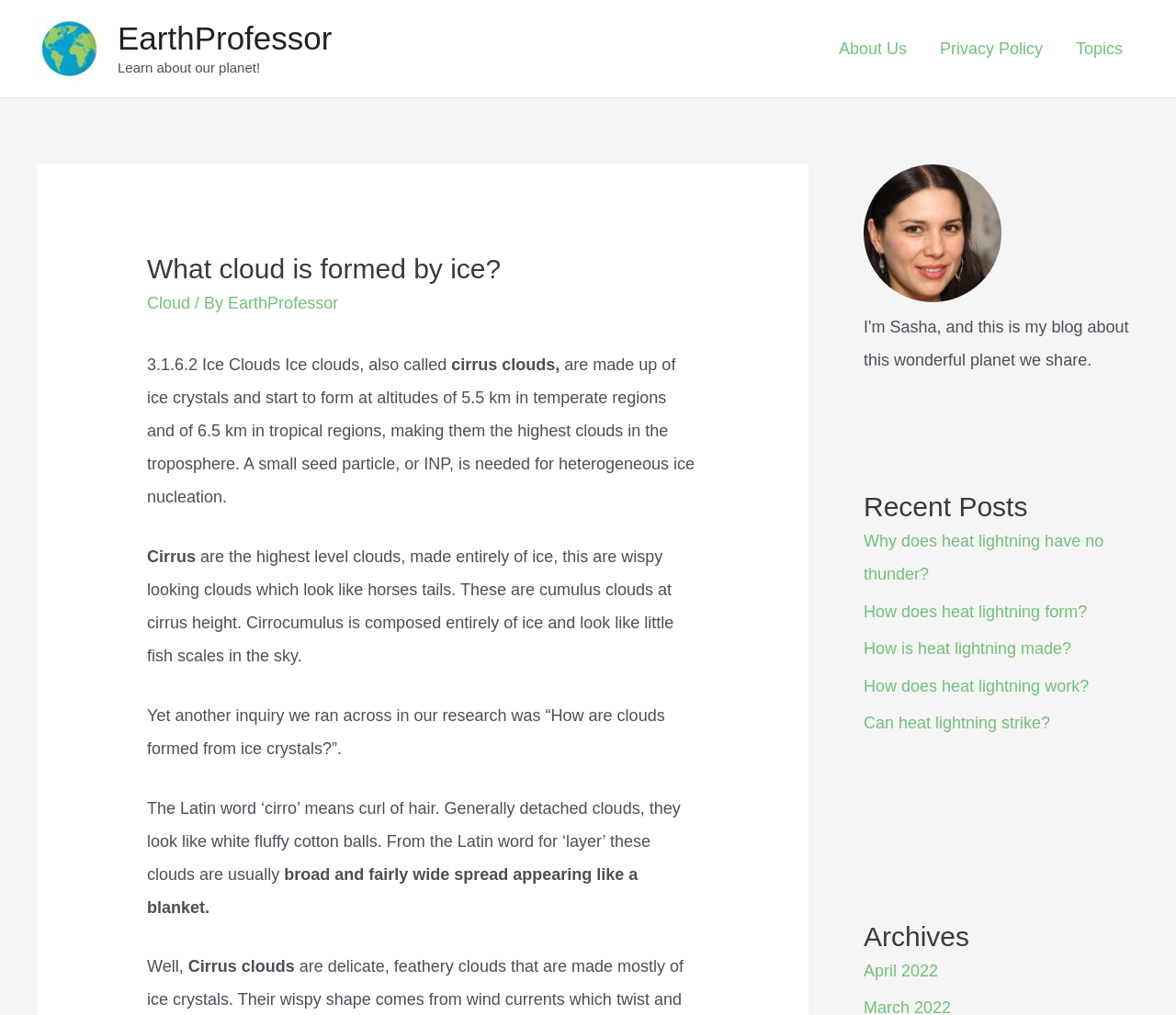Based on the element description "How does heat lightning form?", predict the bounding box coordinates of the UI element.

[0.734, 0.594, 0.924, 0.612]